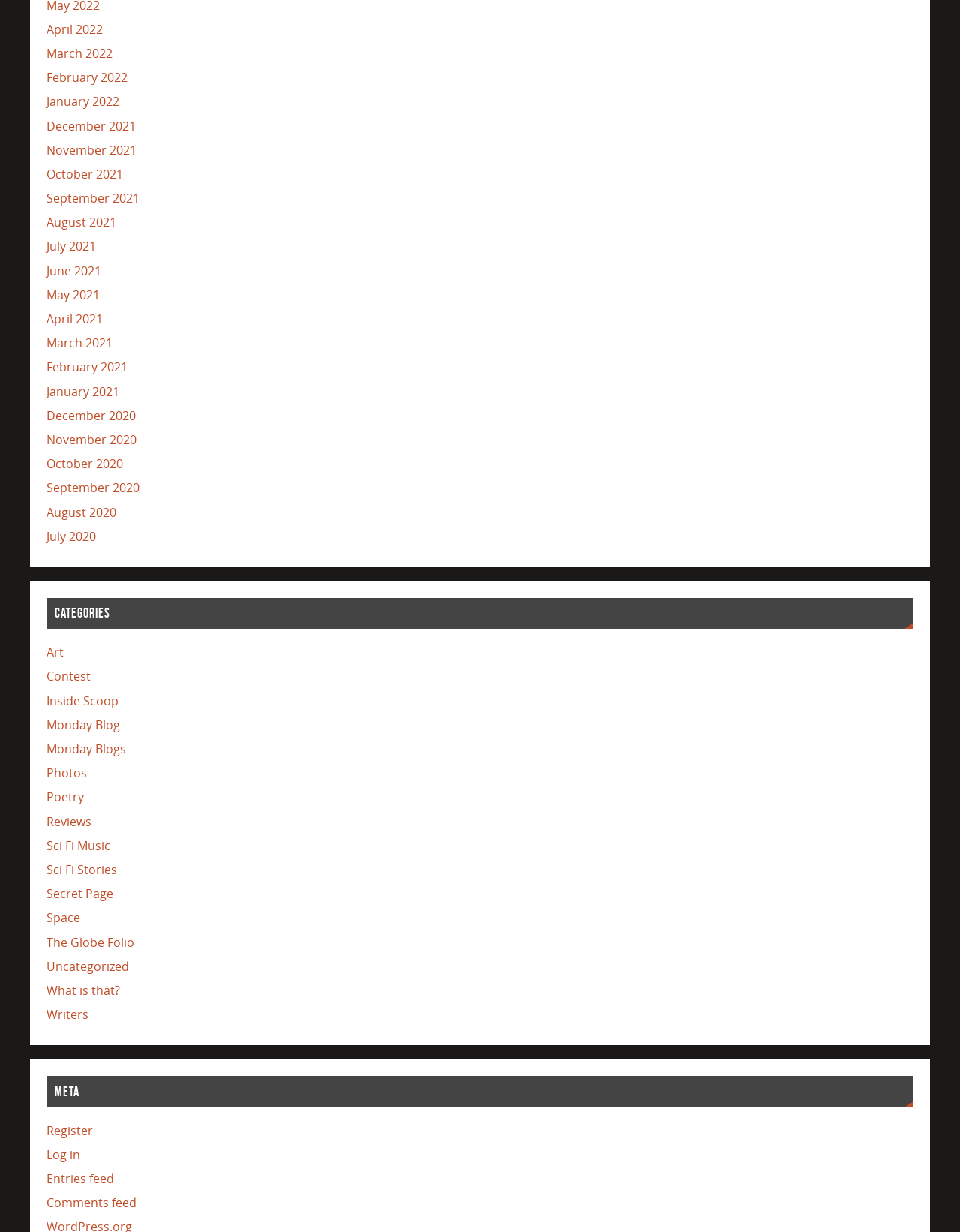Given the description "Register", provide the bounding box coordinates of the corresponding UI element.

[0.048, 0.911, 0.097, 0.924]